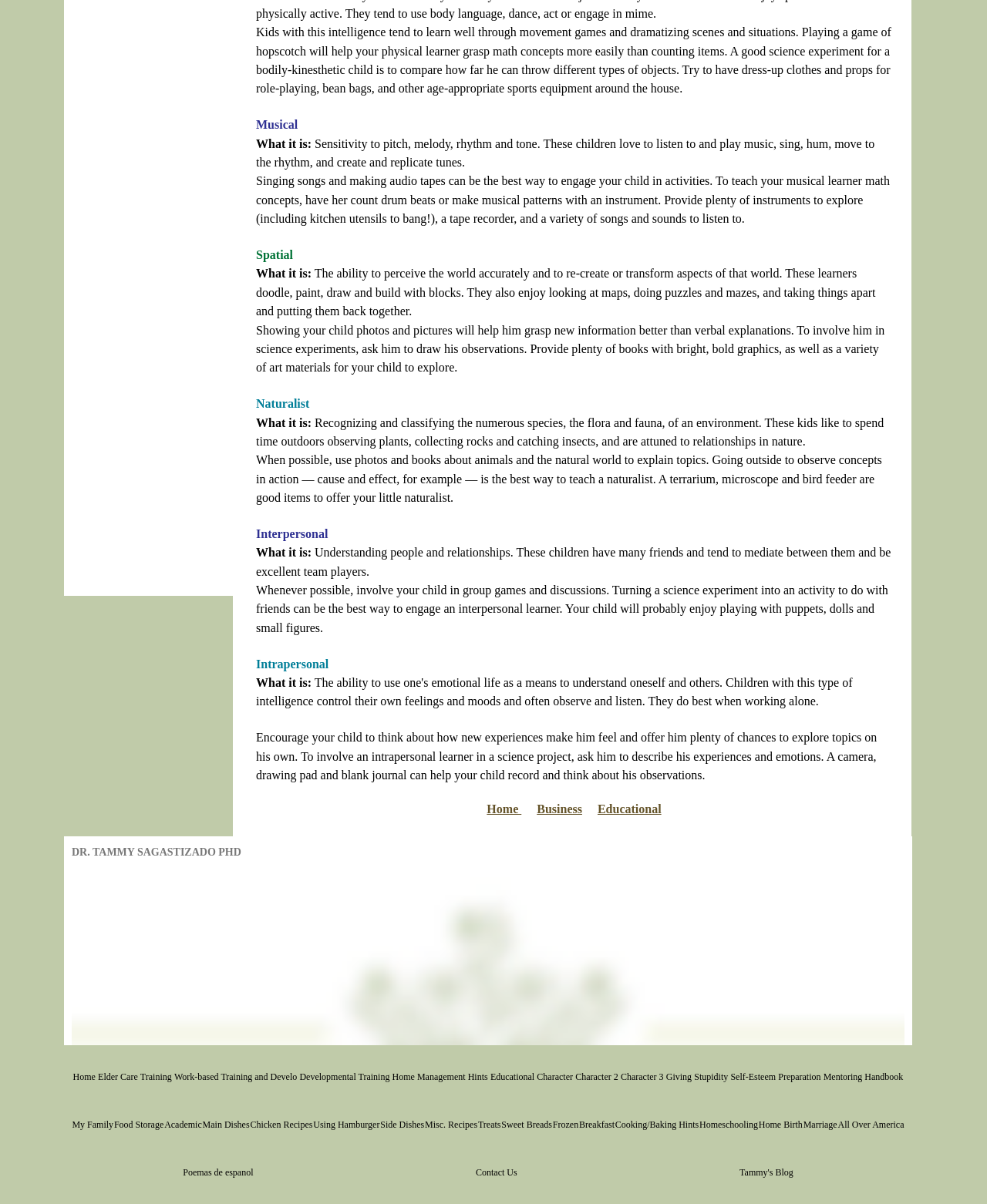Specify the bounding box coordinates of the region I need to click to perform the following instruction: "Click on the 'Character' link". The coordinates must be four float numbers in the range of 0 to 1, i.e., [left, top, right, bottom].

[0.543, 0.875, 0.582, 0.914]